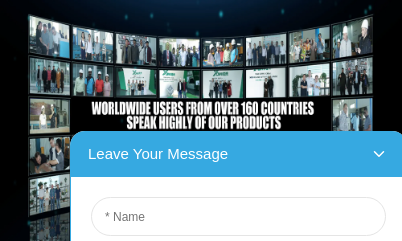Give a comprehensive caption for the image.

The image features a dynamic collage showcasing satisfied users from over 160 countries, each highlighting their positive experiences with the company's products. The background is a vibrant collection of photographs depicting diverse individuals and groups, all in various settings, which emphasizes the global reach and impact of the products offered. Bold white text centrally displayed reads, "WORLDWIDE USERS FROM OVER 160 COUNTRIES SPEAK HIGHLY OF OUR PRODUCTS," reinforcing the message of international satisfaction. In the foreground, there is a modern messaging interface prompting visitors to "Leave Your Message," inviting interaction and engagement from viewers. This combination of visual testimonials and user engagement opportunities creates a compelling narrative about the brand’s global presence and customer satisfaction.